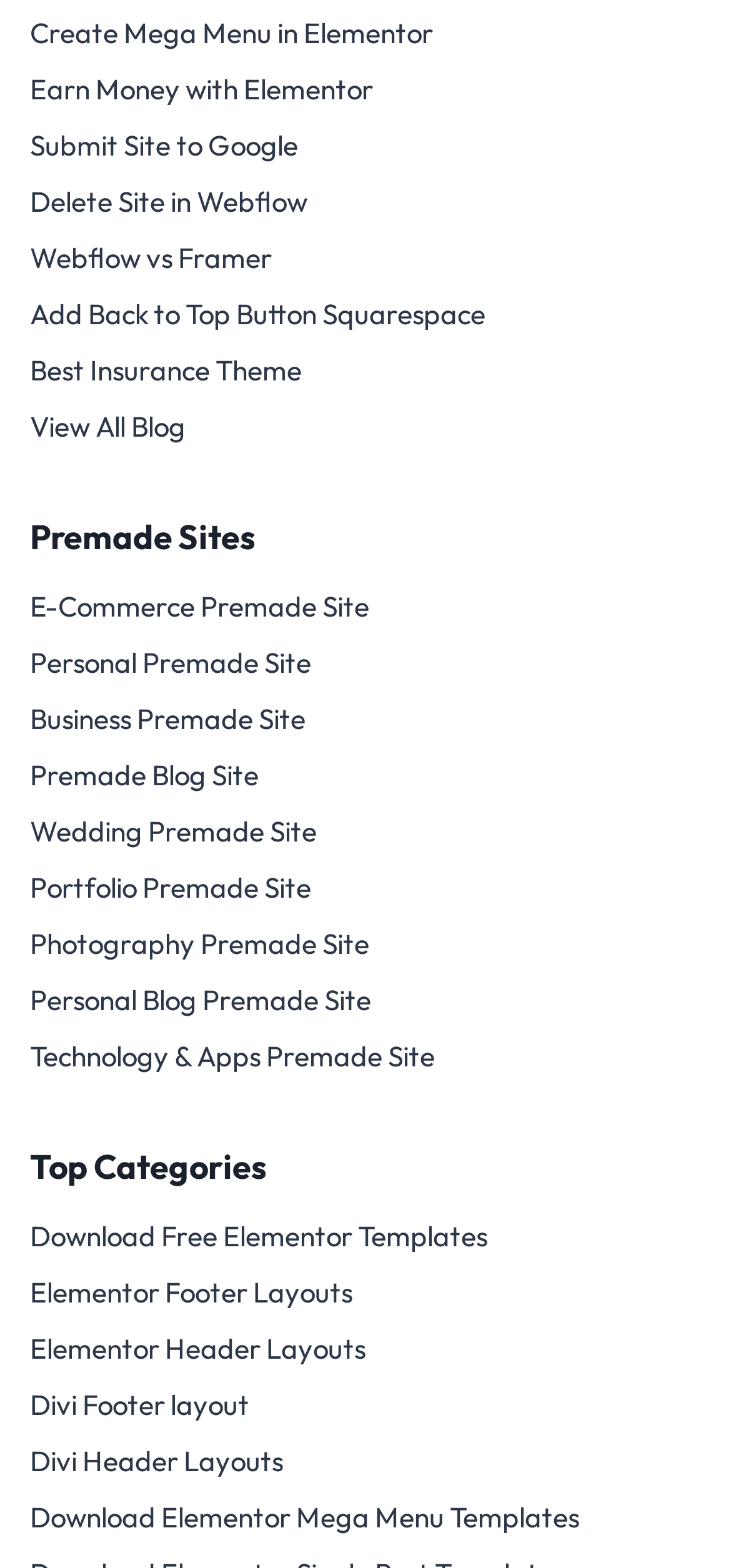Identify the bounding box for the UI element specified in this description: "E-Commerce Premade Site". The coordinates must be four float numbers between 0 and 1, formatted as [left, top, right, bottom].

[0.041, 0.369, 0.959, 0.405]